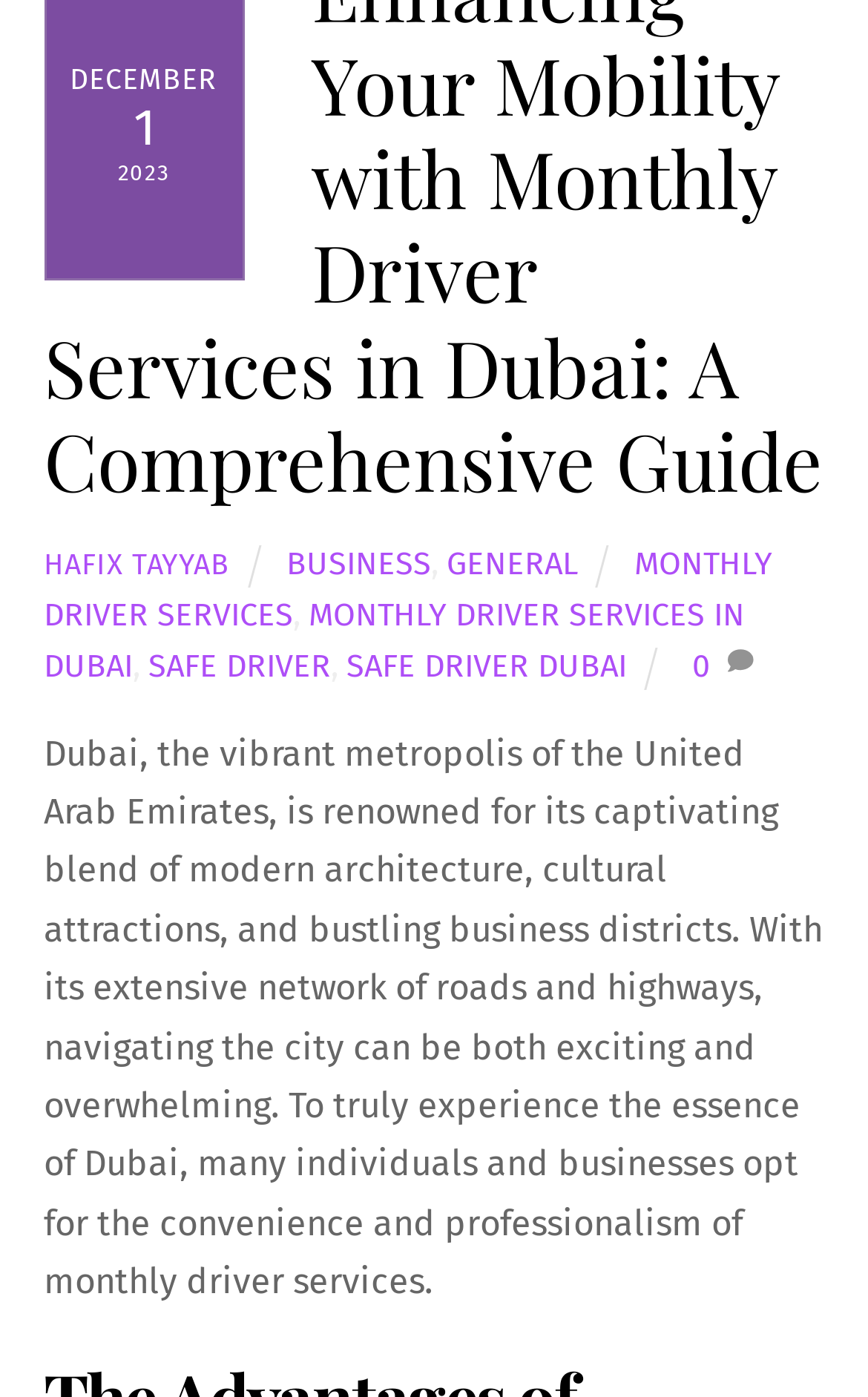Please find the bounding box coordinates in the format (top-left x, top-left y, bottom-right x, bottom-right y) for the given element description. Ensure the coordinates are floating point numbers between 0 and 1. Description: 0

[0.797, 0.464, 0.818, 0.491]